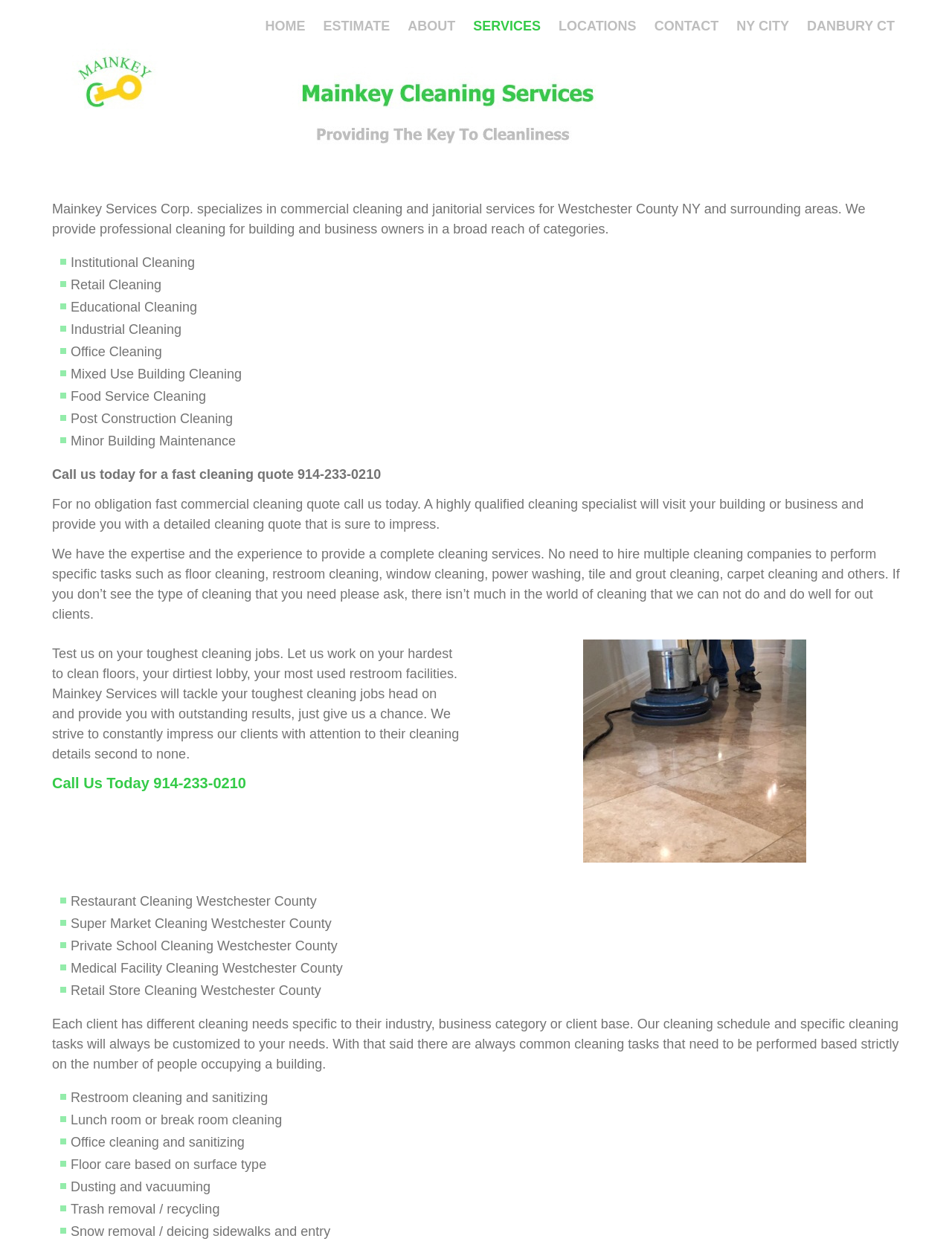What type of cleaning services are provided by Mainkey Services?
Provide a comprehensive and detailed answer to the question.

According to the static text on the webpage, Mainkey Services provides various types of cleaning services, including institutional cleaning, retail cleaning, educational cleaning, industrial cleaning, office cleaning, and many more.